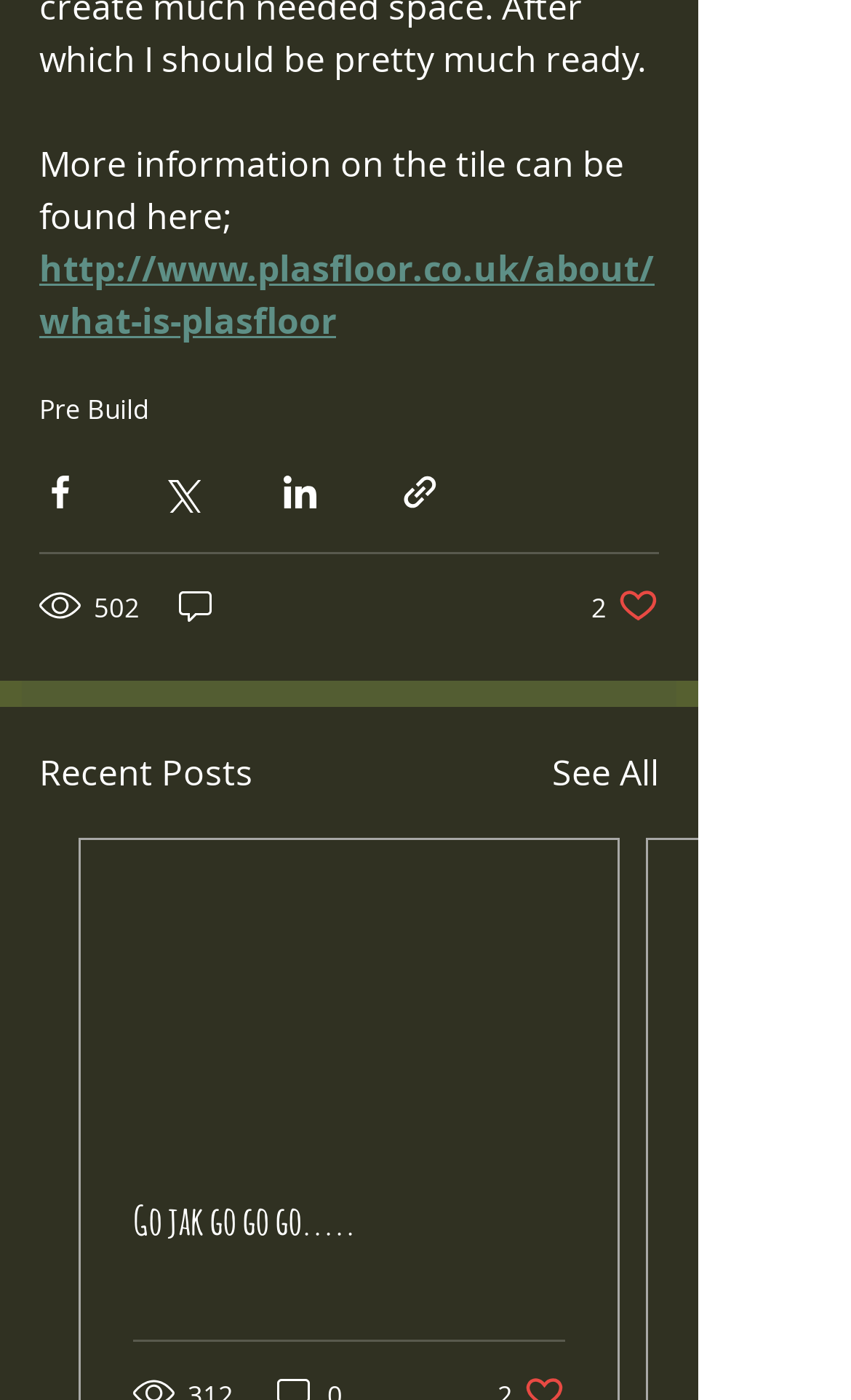Can you identify the bounding box coordinates of the clickable region needed to carry out this instruction: 'See all recent posts'? The coordinates should be four float numbers within the range of 0 to 1, stated as [left, top, right, bottom].

[0.649, 0.533, 0.774, 0.571]